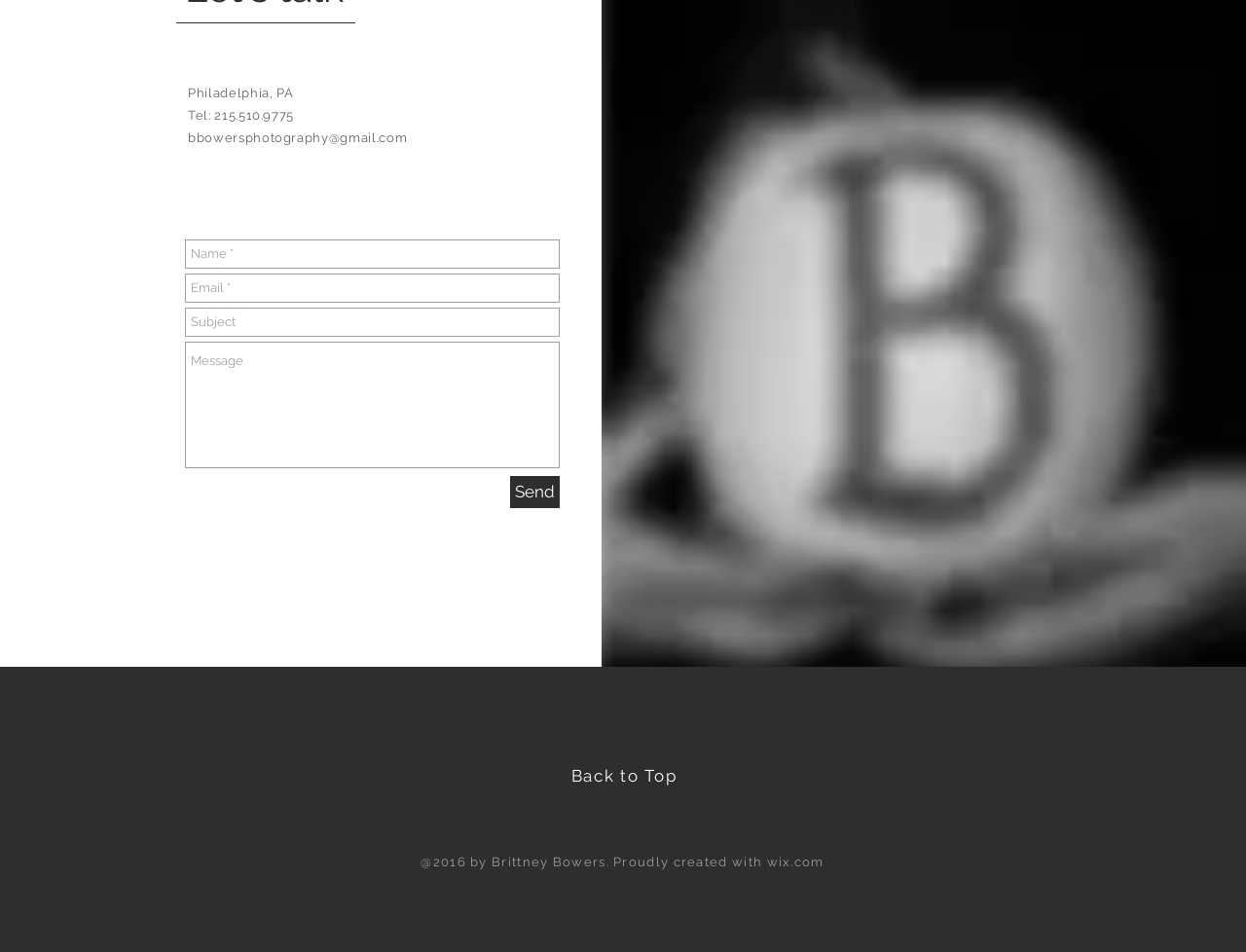Find the bounding box of the UI element described as: "aria-label="Subject" name="subject" placeholder="Subject"". The bounding box coordinates should be given as four float values between 0 and 1, i.e., [left, top, right, bottom].

[0.148, 0.323, 0.449, 0.354]